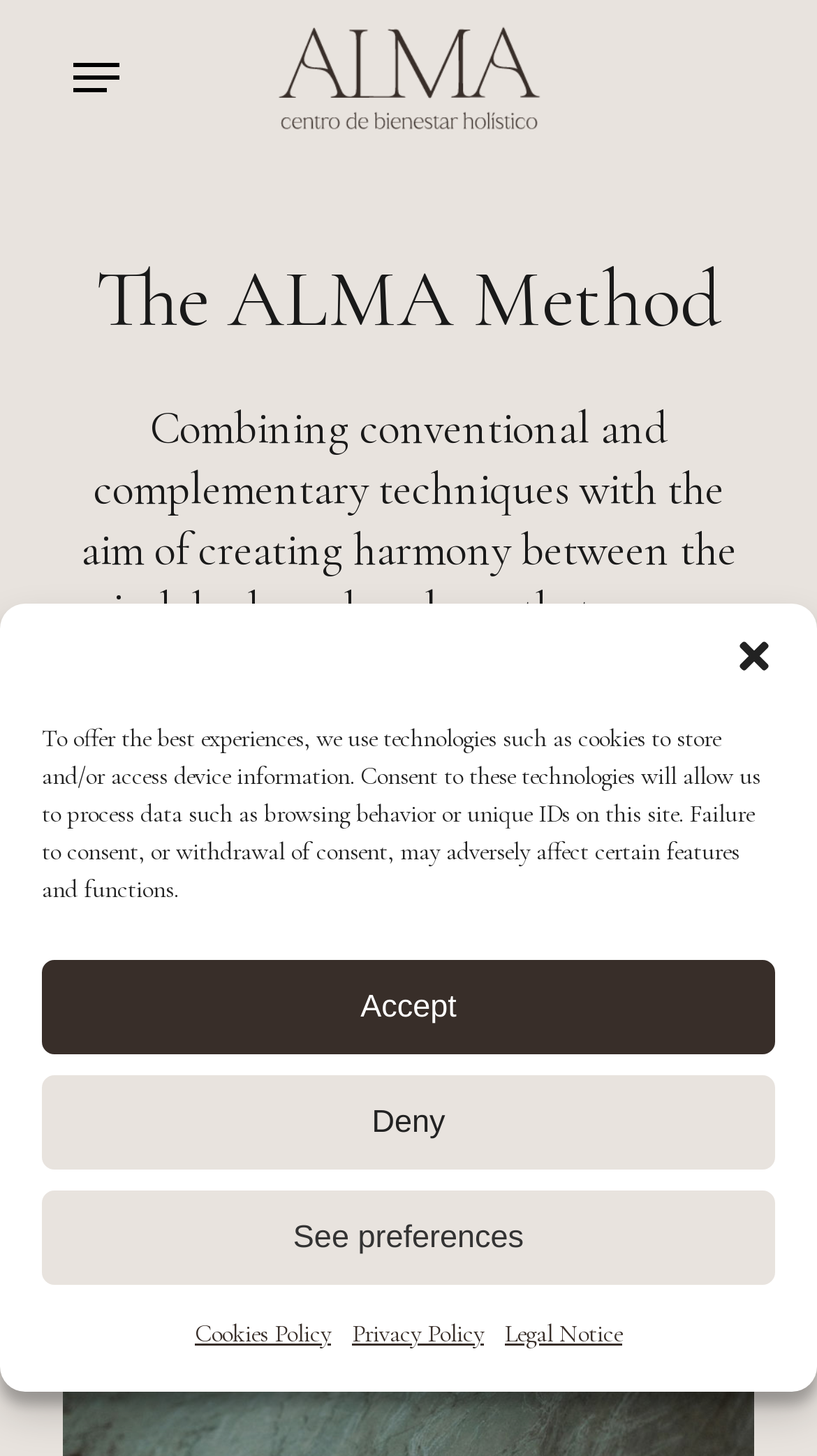Please provide a comprehensive response to the question based on the details in the image: What is the purpose of the Alma method?

Based on the webpage content, the Alma method is described as combining conventional and complementary therapies to live a fuller life, and balance is mentioned as the path to wellness, indicating that the purpose of the Alma method is to achieve balance and wellness.